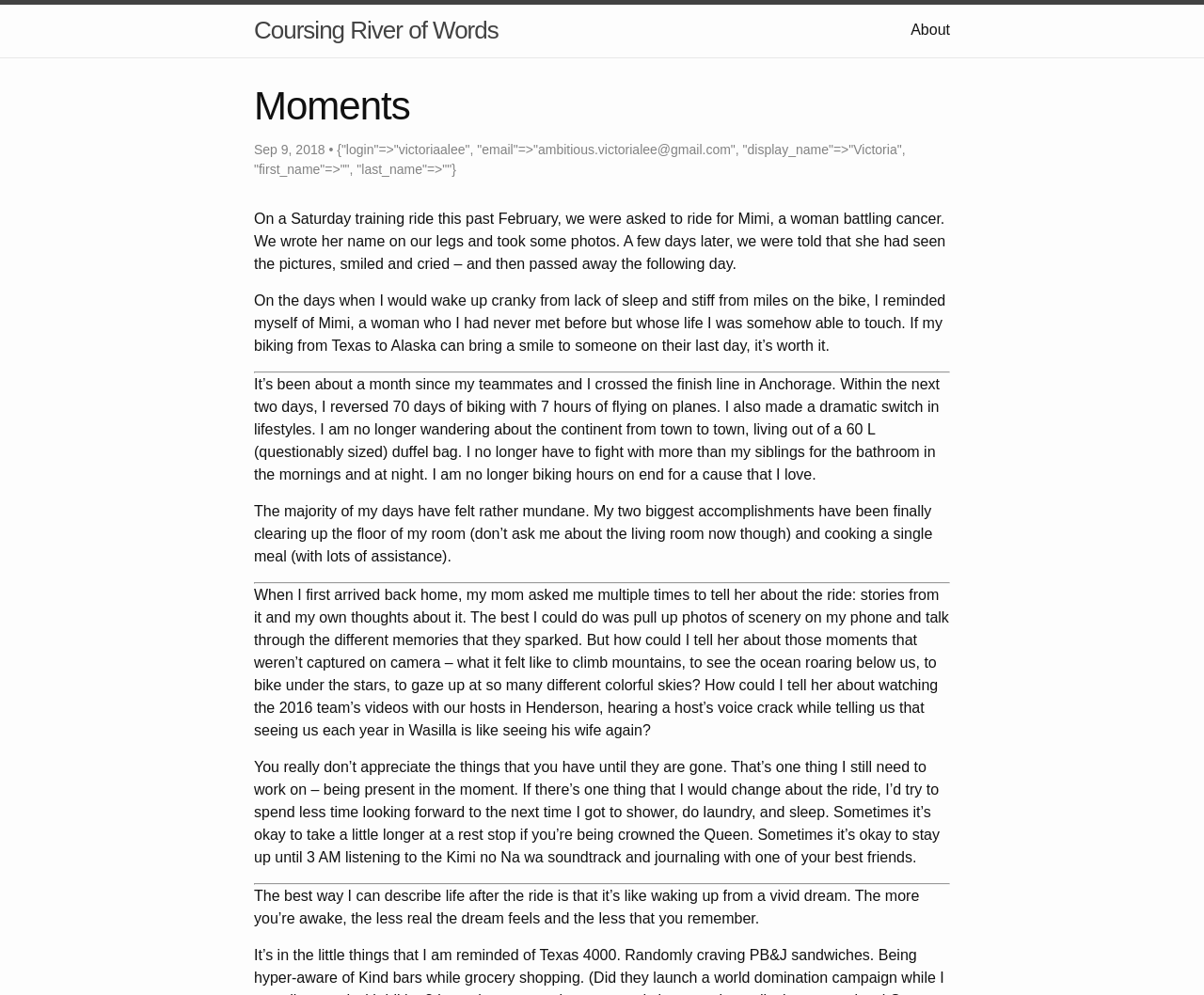What is the author's name?
Using the details from the image, give an elaborate explanation to answer the question.

The author's name is mentioned in the text as 'Victoria' which is part of the email address 'ambitious.victorialee@gmail.com'.